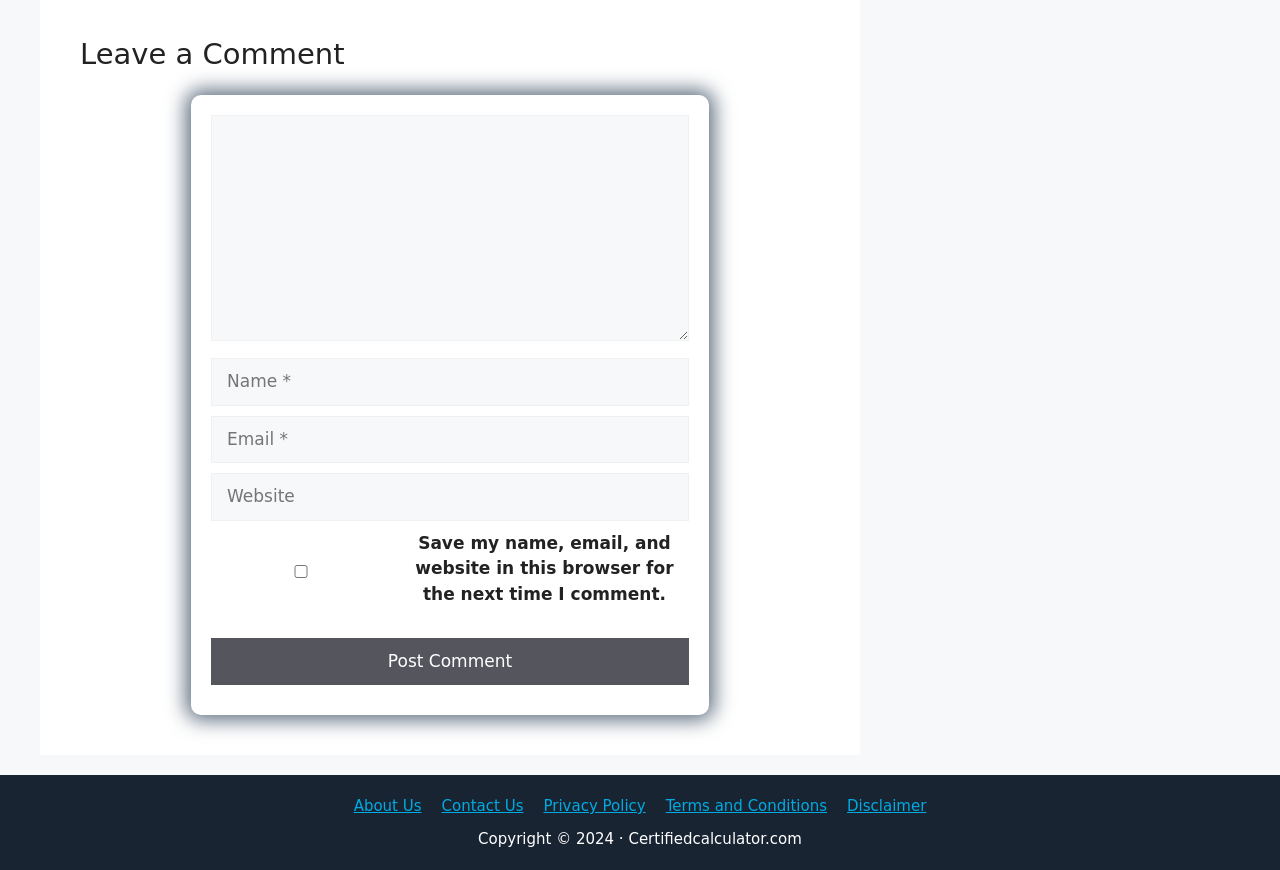Pinpoint the bounding box coordinates of the element that must be clicked to accomplish the following instruction: "Type your name". The coordinates should be in the format of four float numbers between 0 and 1, i.e., [left, top, right, bottom].

[0.165, 0.412, 0.538, 0.467]